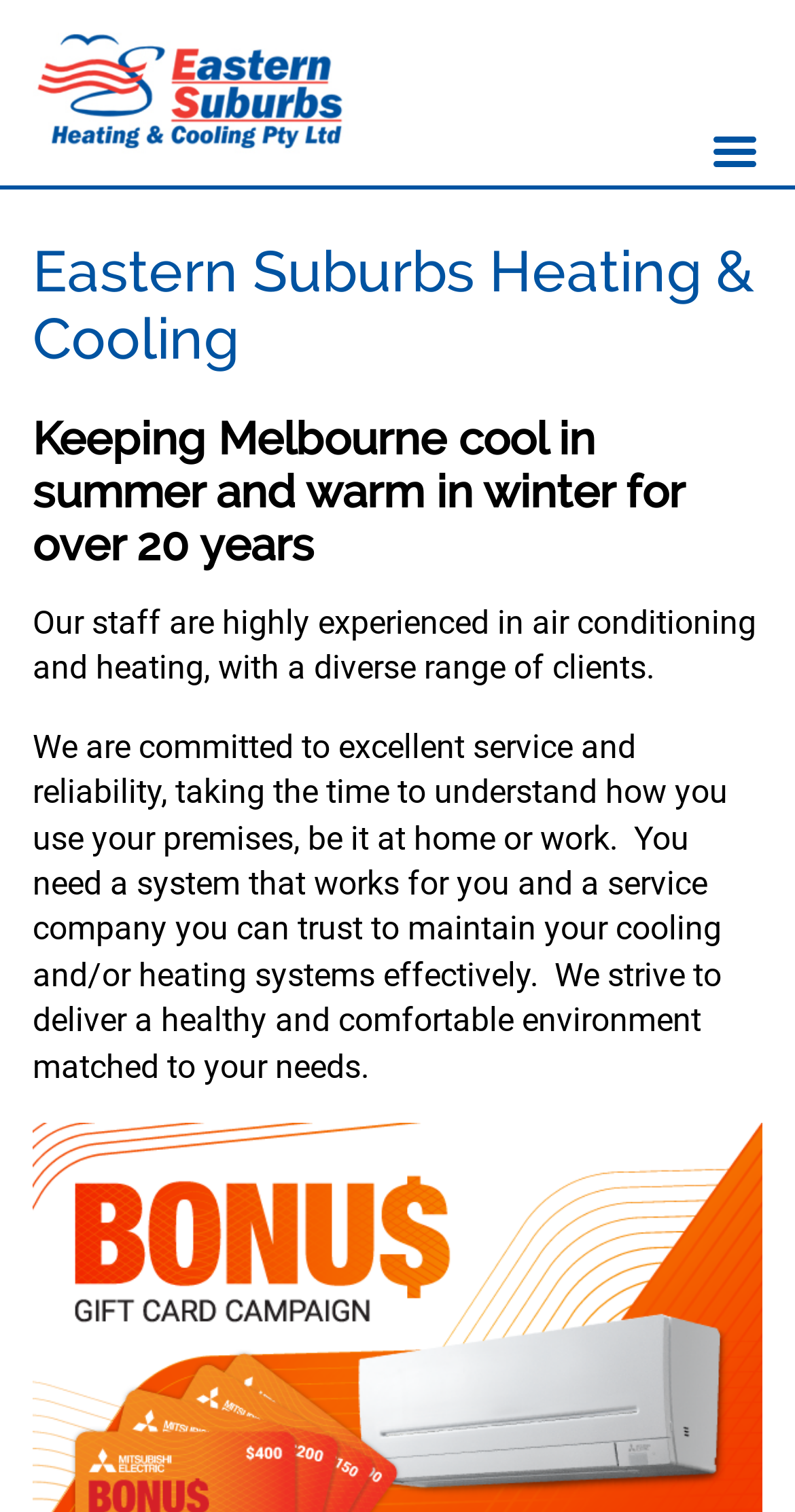Give a one-word or short phrase answer to this question: 
What is the company name?

Eastern Suburbs Heating & Cooling